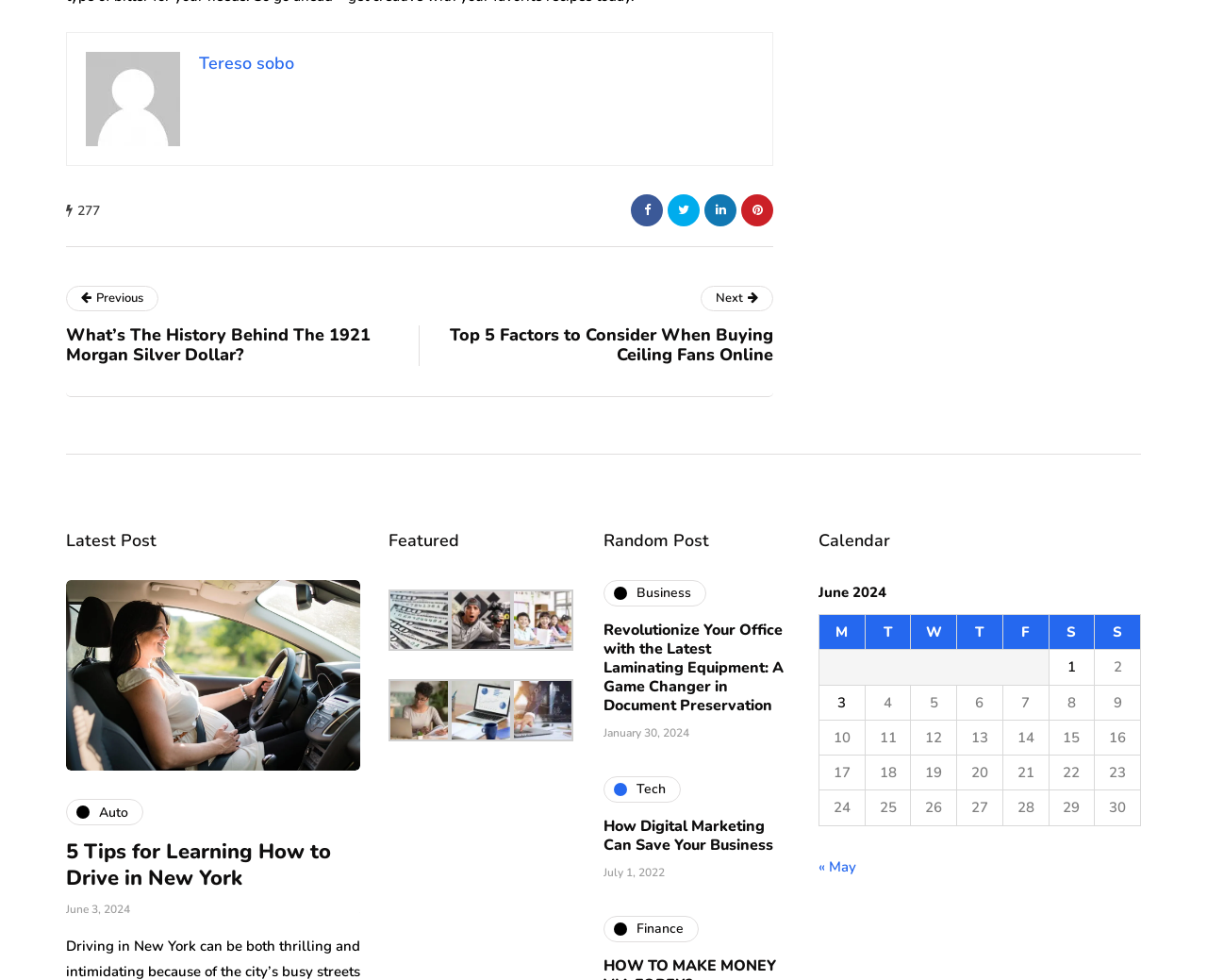What is the date of the post 'How Digital Marketing Can Save Your Business'?
Look at the image and answer with only one word or phrase.

July 1, 2022